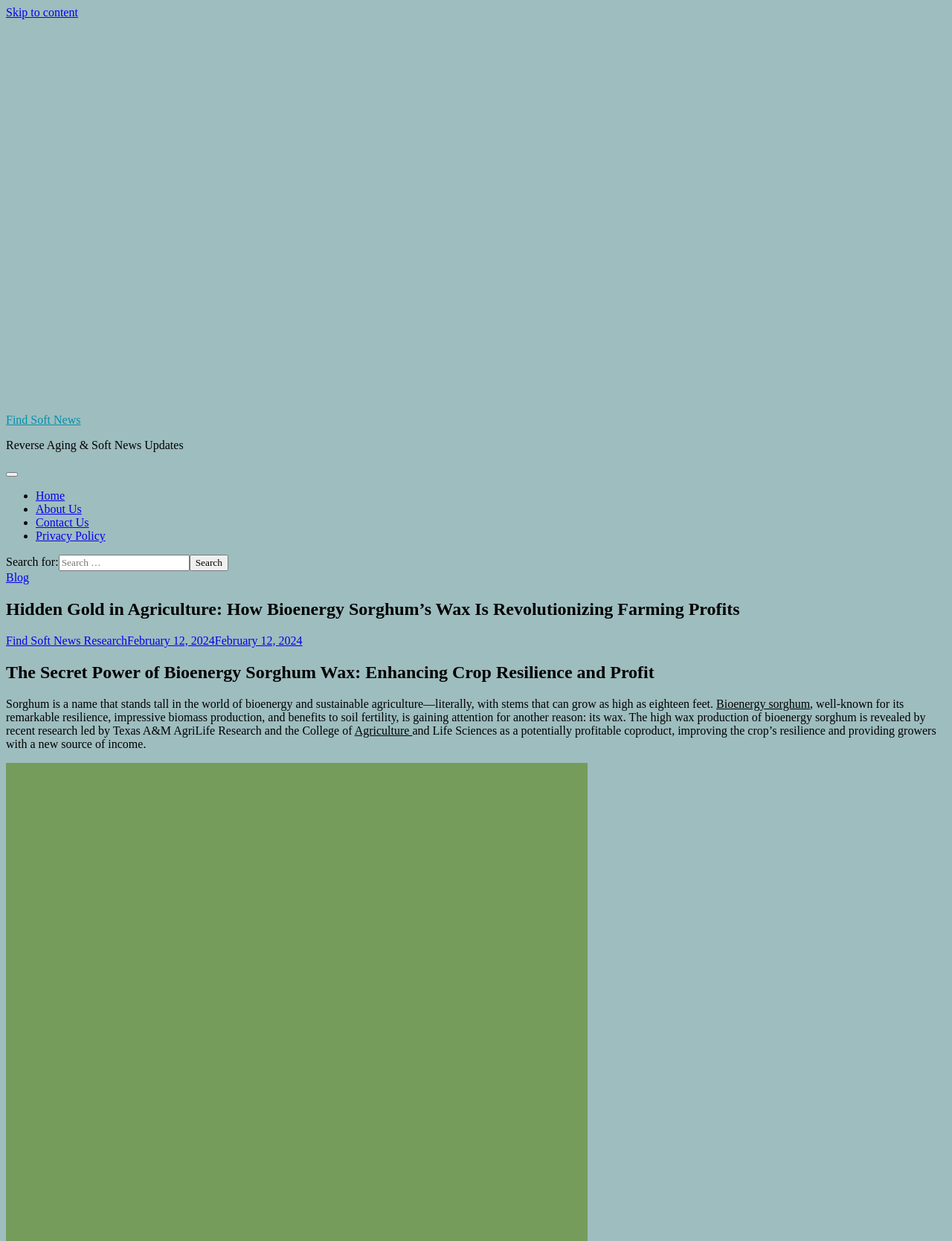What is the purpose of the search bar?
Please give a detailed and thorough answer to the question, covering all relevant points.

The search bar is located at the top of the webpage, and it is likely used to search for specific articles or topics within the website, as indicated by the placeholder text 'Search for:'.